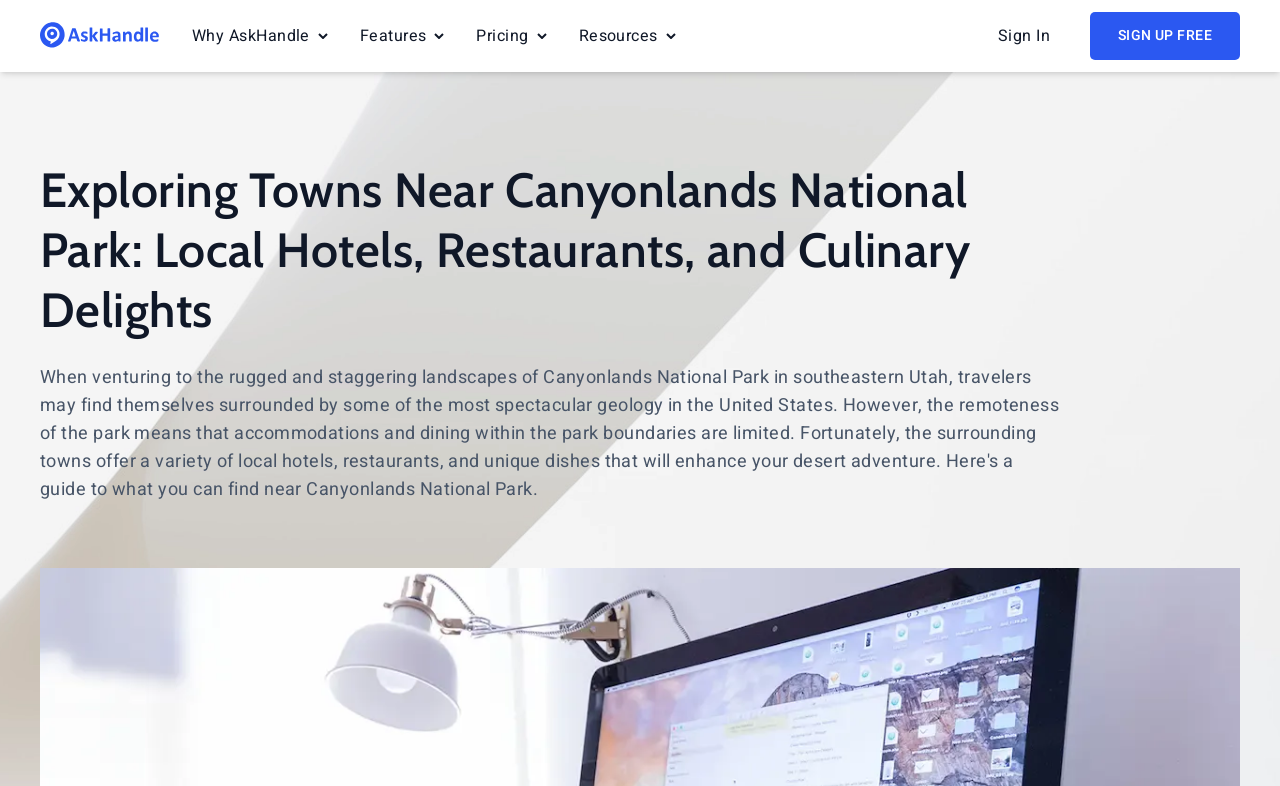What is the position of the 'Sign In' link?
From the screenshot, supply a one-word or short-phrase answer.

Top right